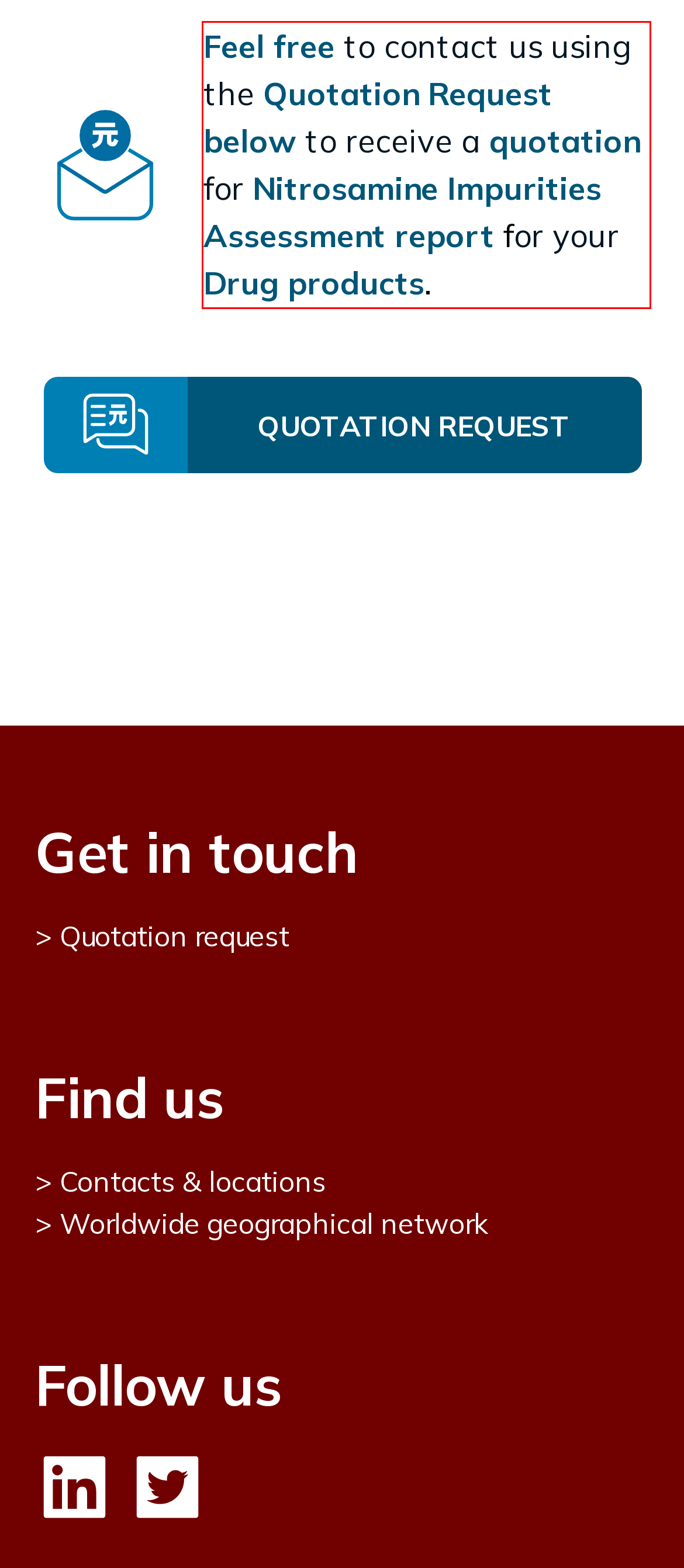You are given a webpage screenshot with a red bounding box around a UI element. Extract and generate the text inside this red bounding box.

Feel free to contact us using the Quotation Request below to receive a quotation for Nitrosamine Impurities Assessment report for your Drug products.